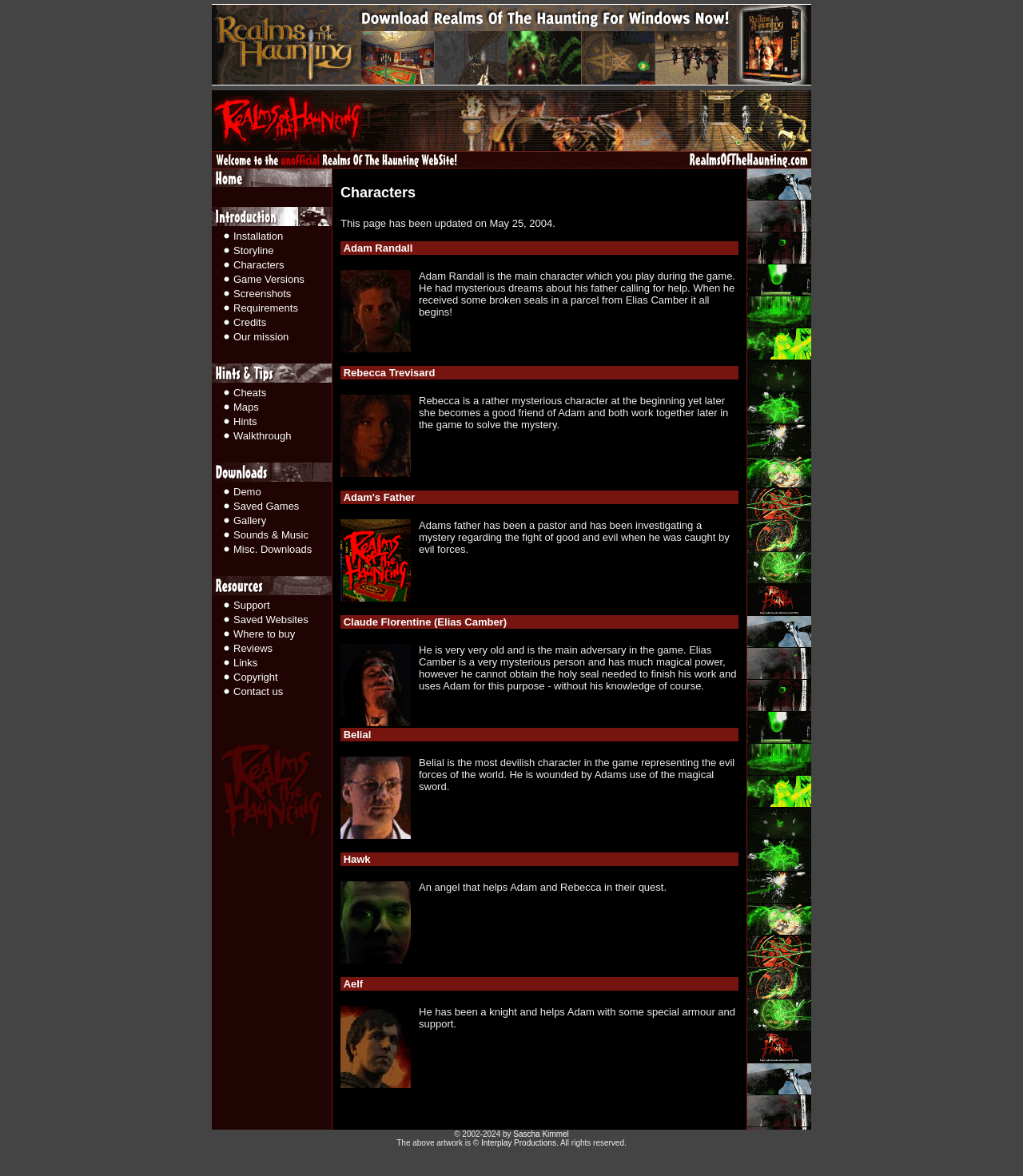What is the purpose of the 'Purchase ROTH now' button?
Please provide a comprehensive answer based on the information in the image.

I inferred this answer by looking at the text on the button, which suggests that it is intended for purchasing the game Realms Of The Haunting.